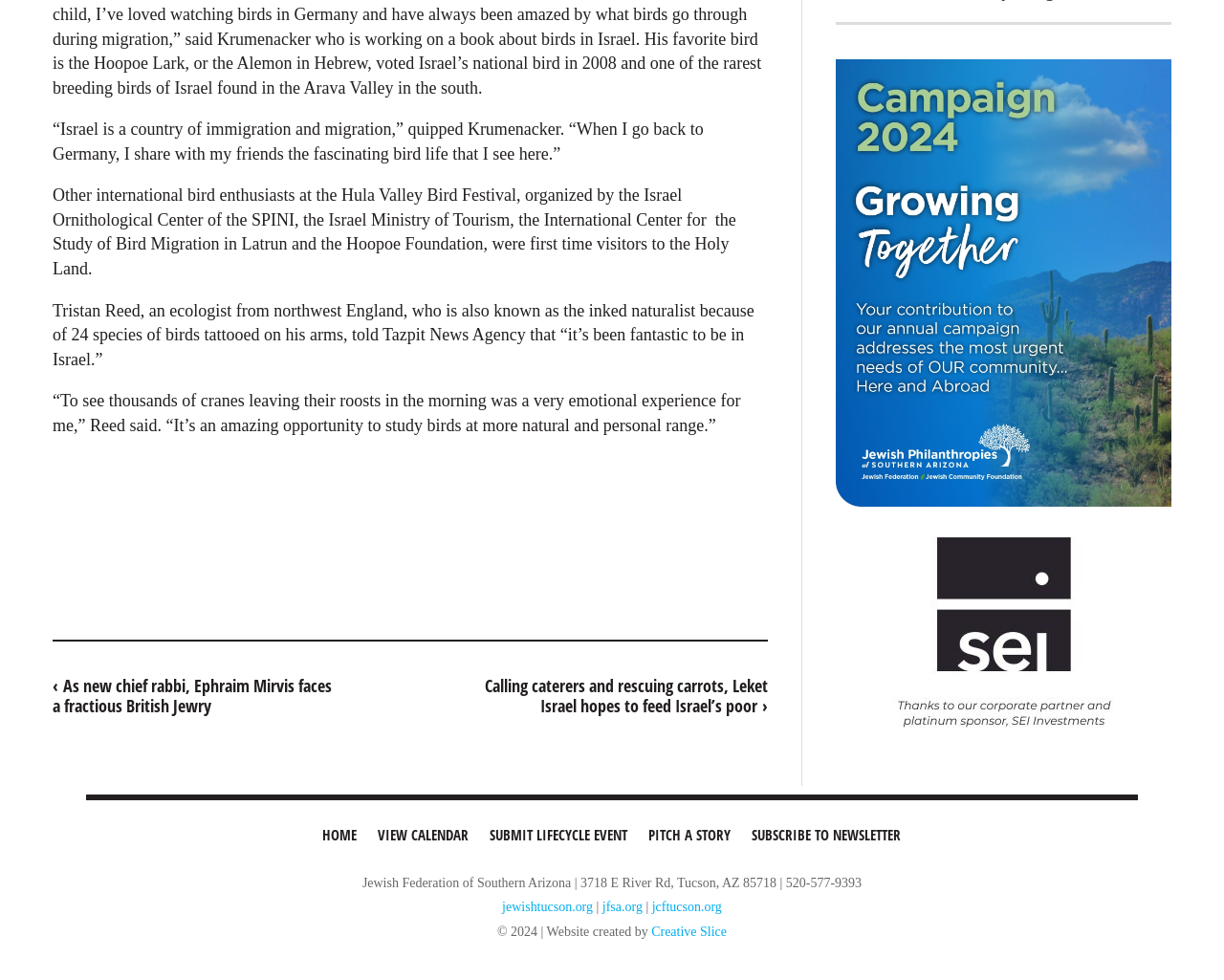Please find the bounding box coordinates of the element that you should click to achieve the following instruction: "Visit the 'VIEW CALENDAR' page". The coordinates should be presented as four float numbers between 0 and 1: [left, top, right, bottom].

[0.302, 0.831, 0.39, 0.874]